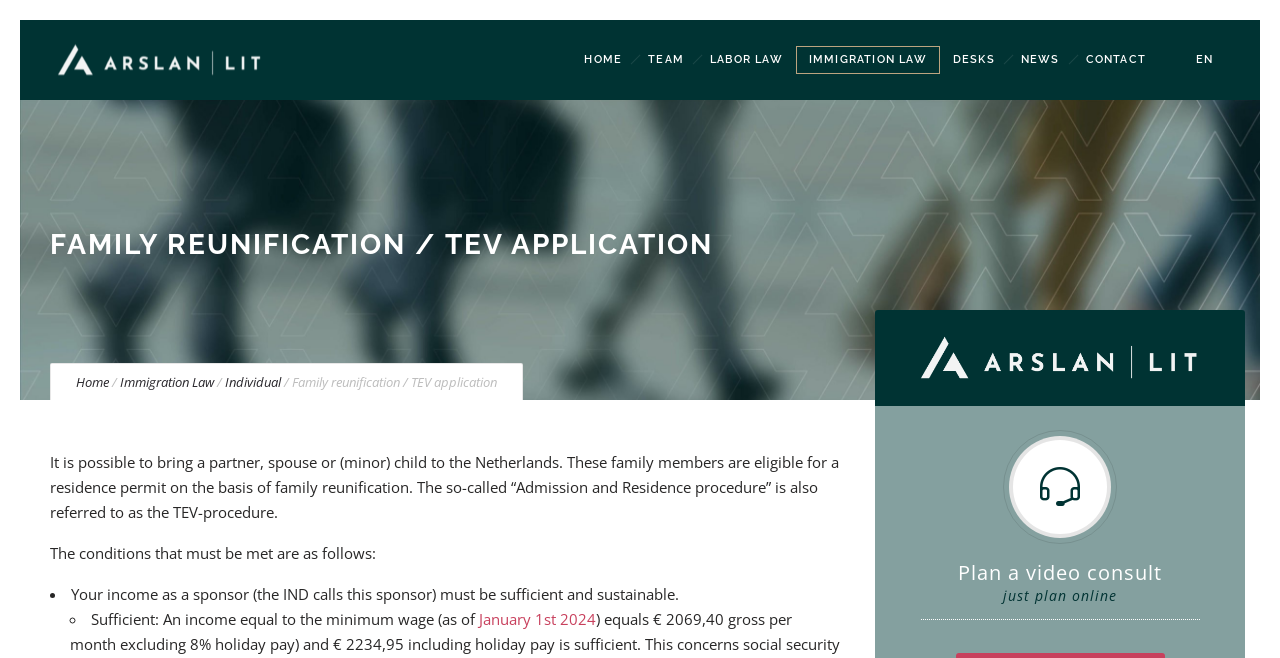Reply to the question with a single word or phrase:
What is the name of the law firm?

Arslan | Lit Lawyers